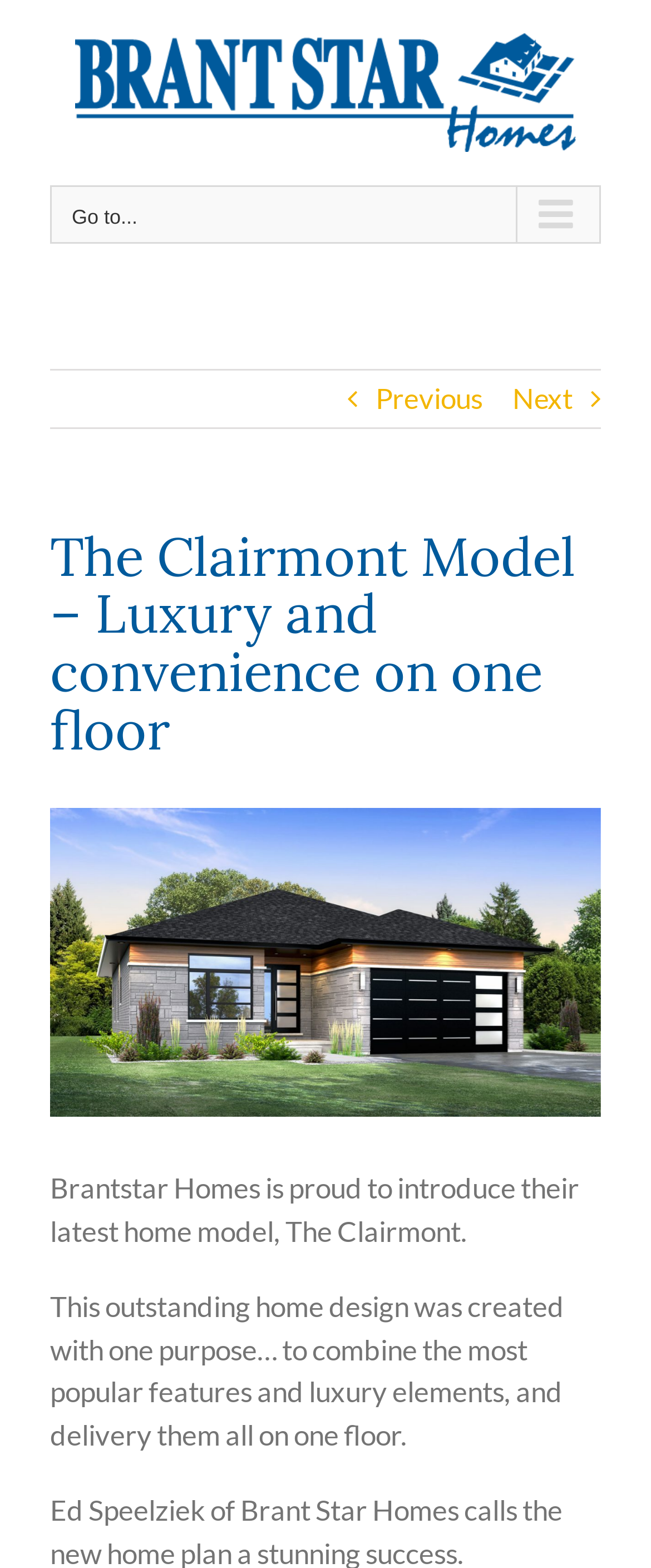Is there a larger image available?
Answer the question with as much detail as possible.

There is a link with the text 'View Larger Image', which suggests that a larger image is available. This link is located near the image element, implying that it is related to the image.